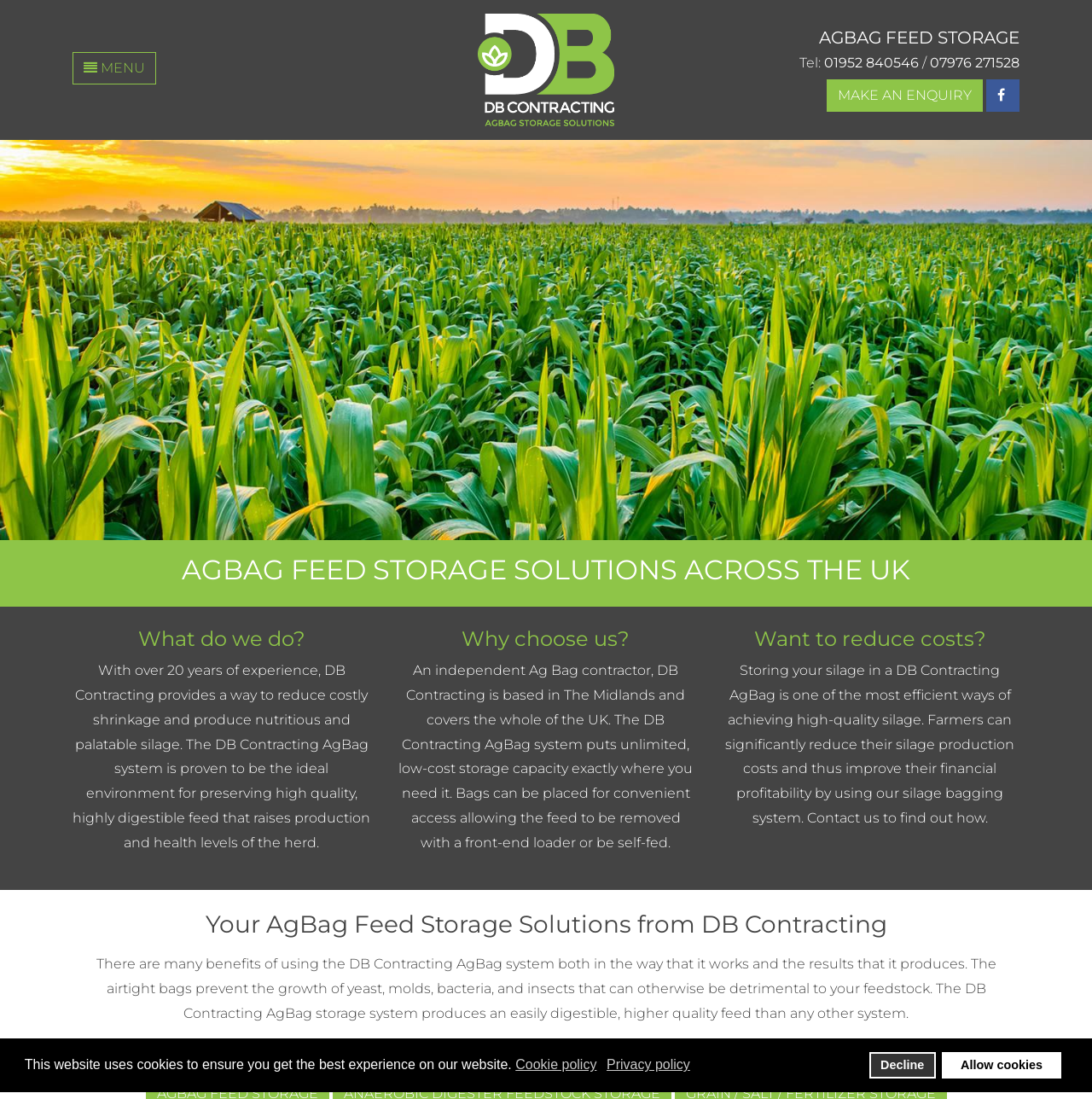Generate the text content of the main headline of the webpage.

AGBAG FEED STORAGE SOLUTIONS ACROSS THE UK